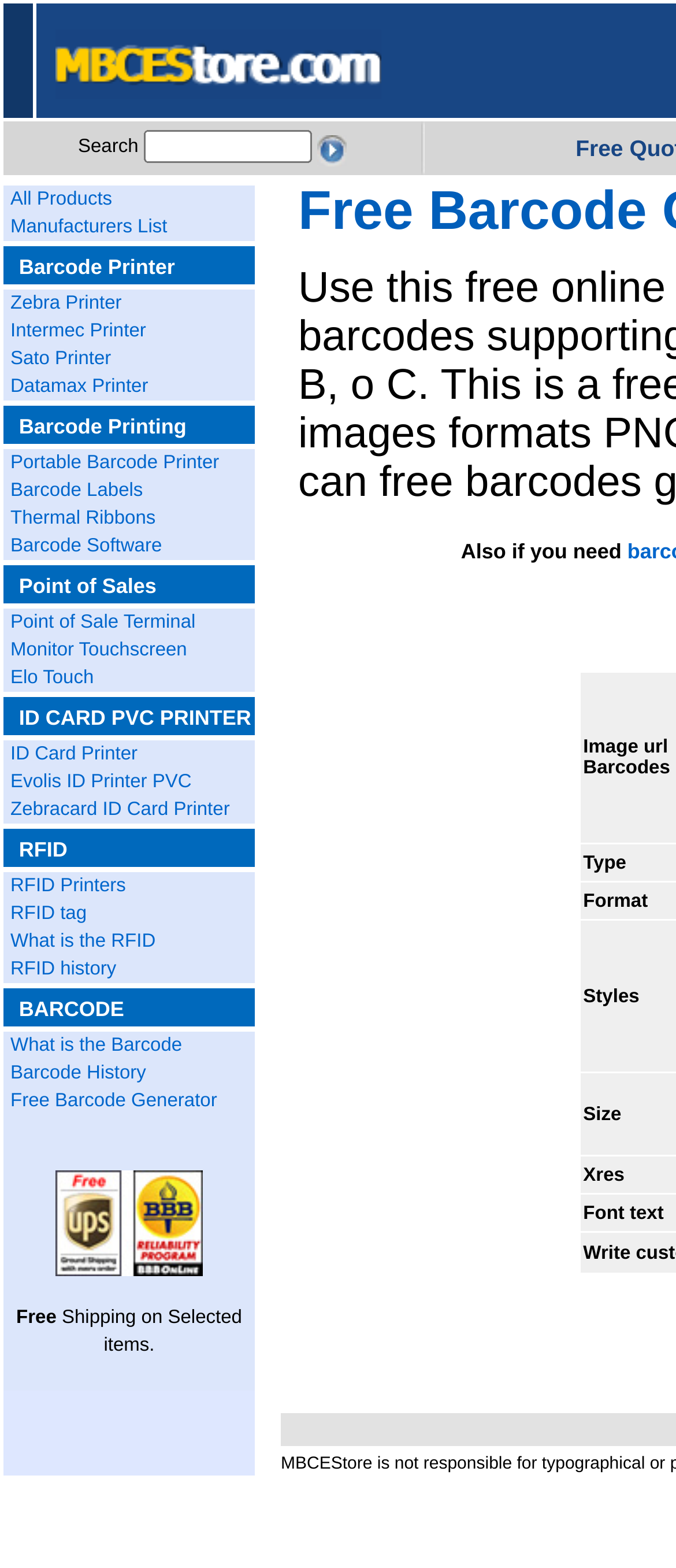Predict the bounding box coordinates of the area that should be clicked to accomplish the following instruction: "Visit Zebra Printer page". The bounding box coordinates should consist of four float numbers between 0 and 1, i.e., [left, top, right, bottom].

[0.015, 0.187, 0.18, 0.2]